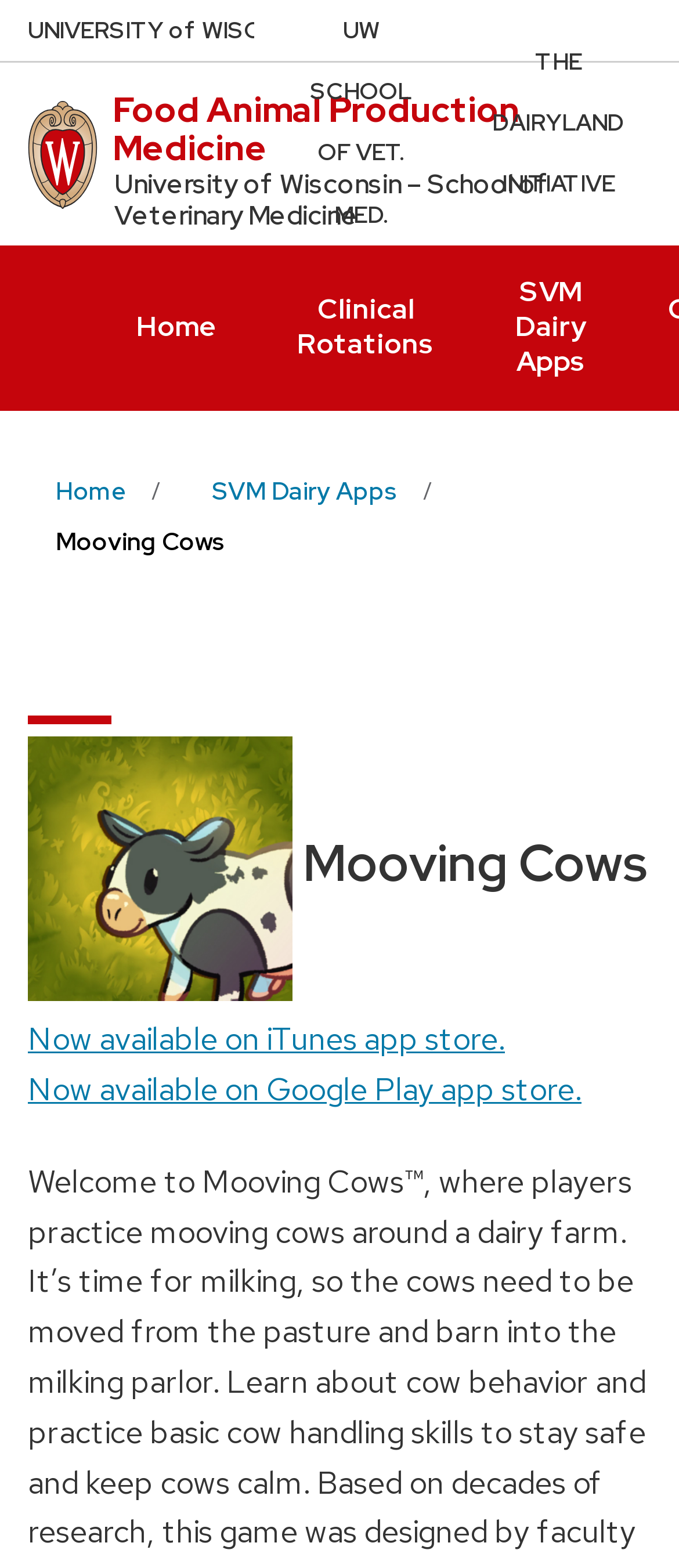What is the theme of the app?
Give a one-word or short phrase answer based on the image.

Dairy farm